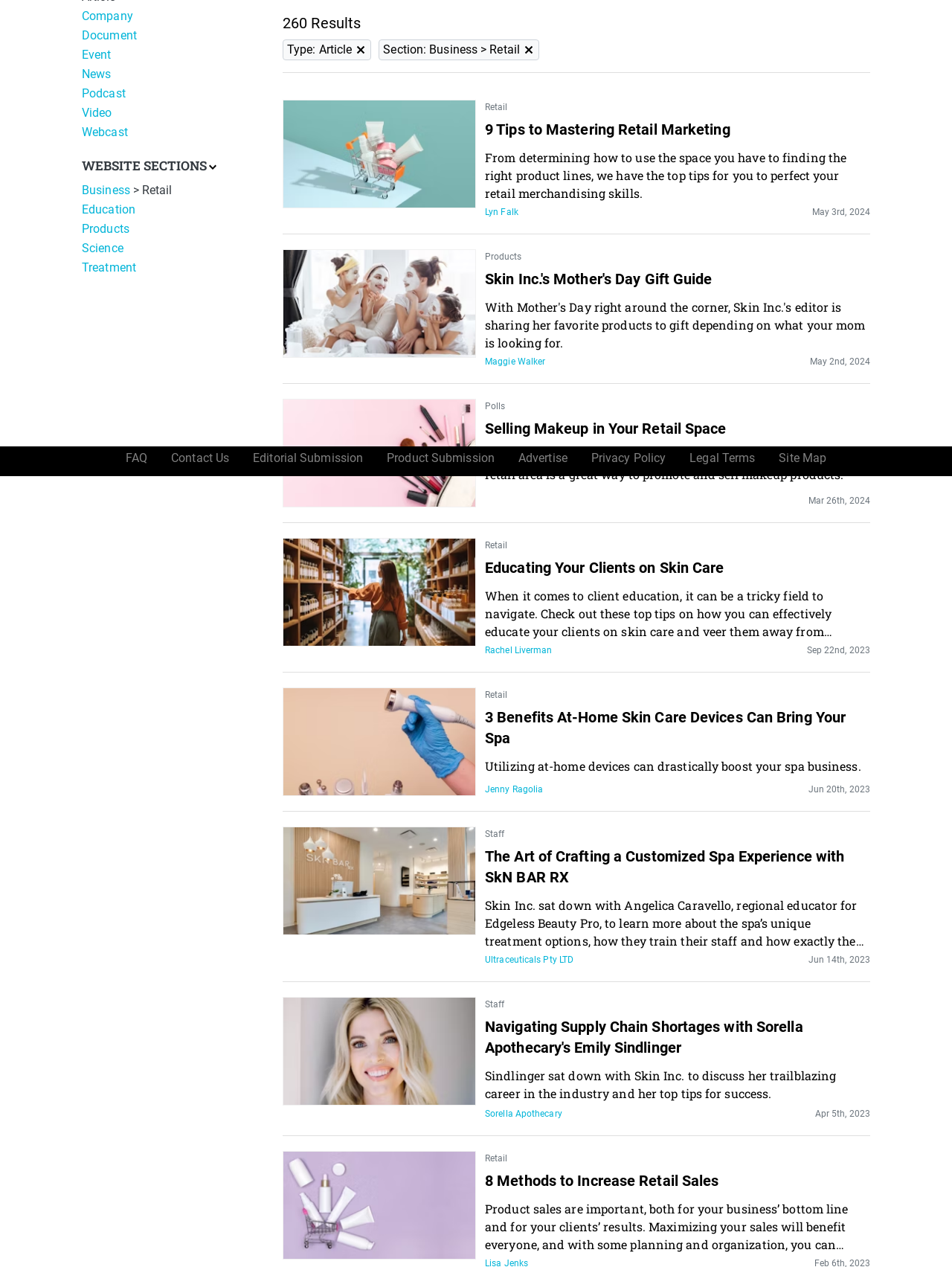Identify the bounding box for the given UI element using the description provided. Coordinates should be in the format (top-left x, top-left y, bottom-right x, bottom-right y) and must be between 0 and 1. Here is the description: Returns & Refunds Policy

None